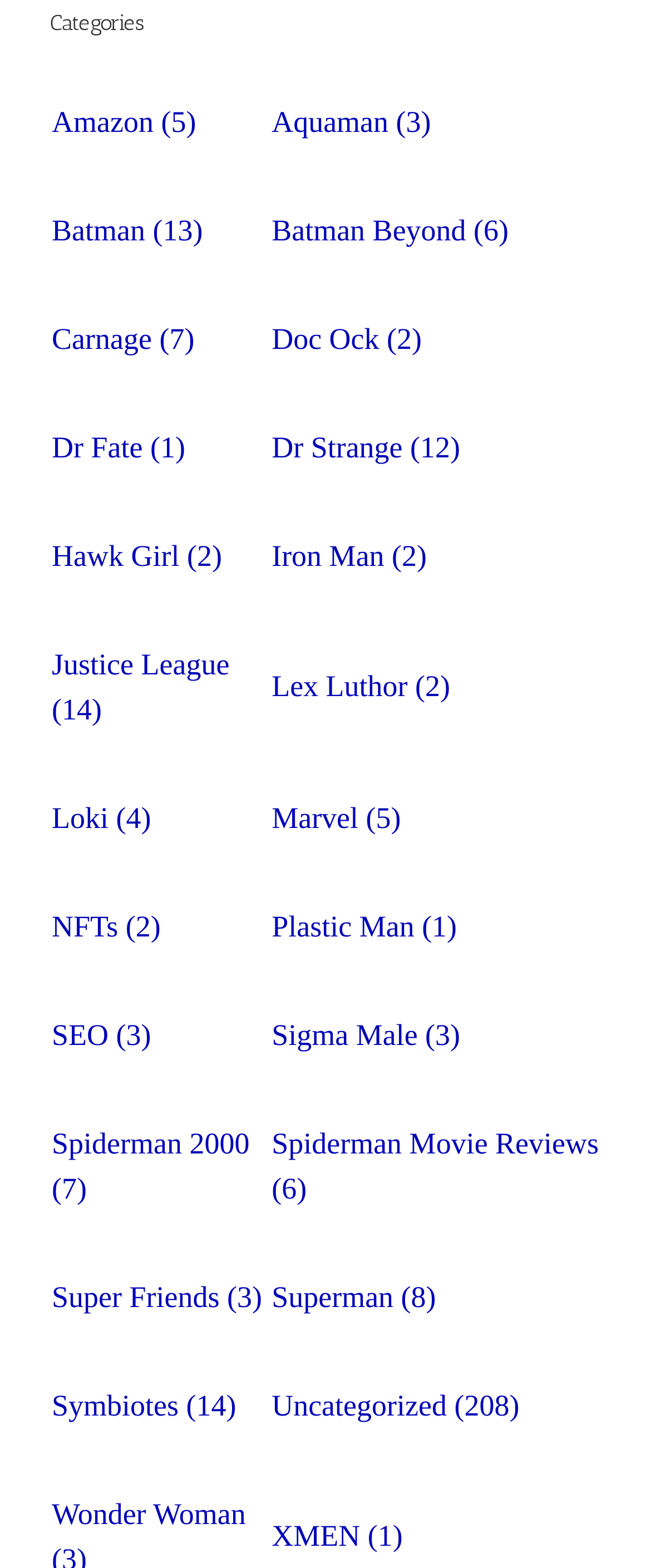Find the bounding box coordinates of the area that needs to be clicked in order to achieve the following instruction: "Learn about eBooks.com". The coordinates should be specified as four float numbers between 0 and 1, i.e., [left, top, right, bottom].

None